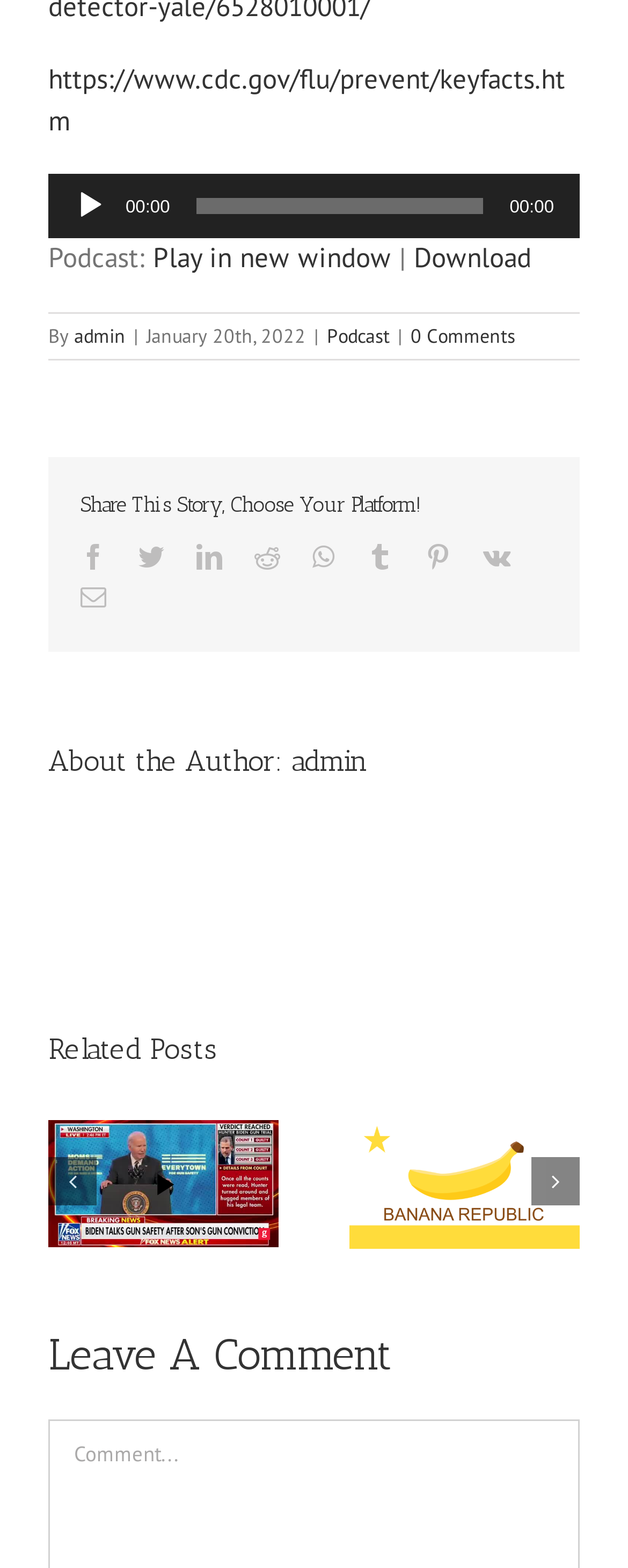Locate the bounding box coordinates of the element that needs to be clicked to carry out the instruction: "Click the MENU button". The coordinates should be given as four float numbers ranging from 0 to 1, i.e., [left, top, right, bottom].

None